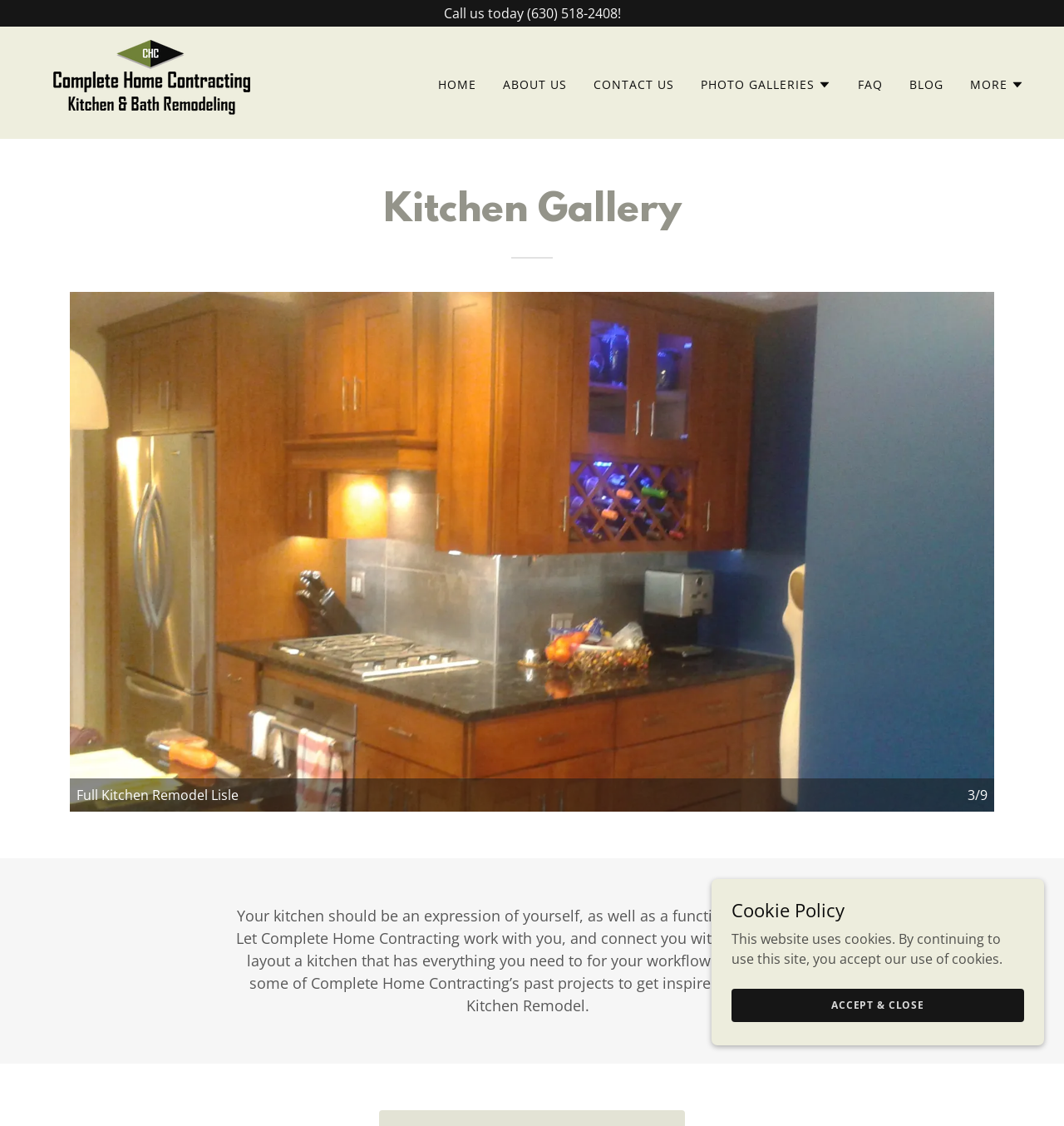Find the bounding box coordinates of the clickable area that will achieve the following instruction: "Read the BLOG".

[0.85, 0.062, 0.891, 0.089]